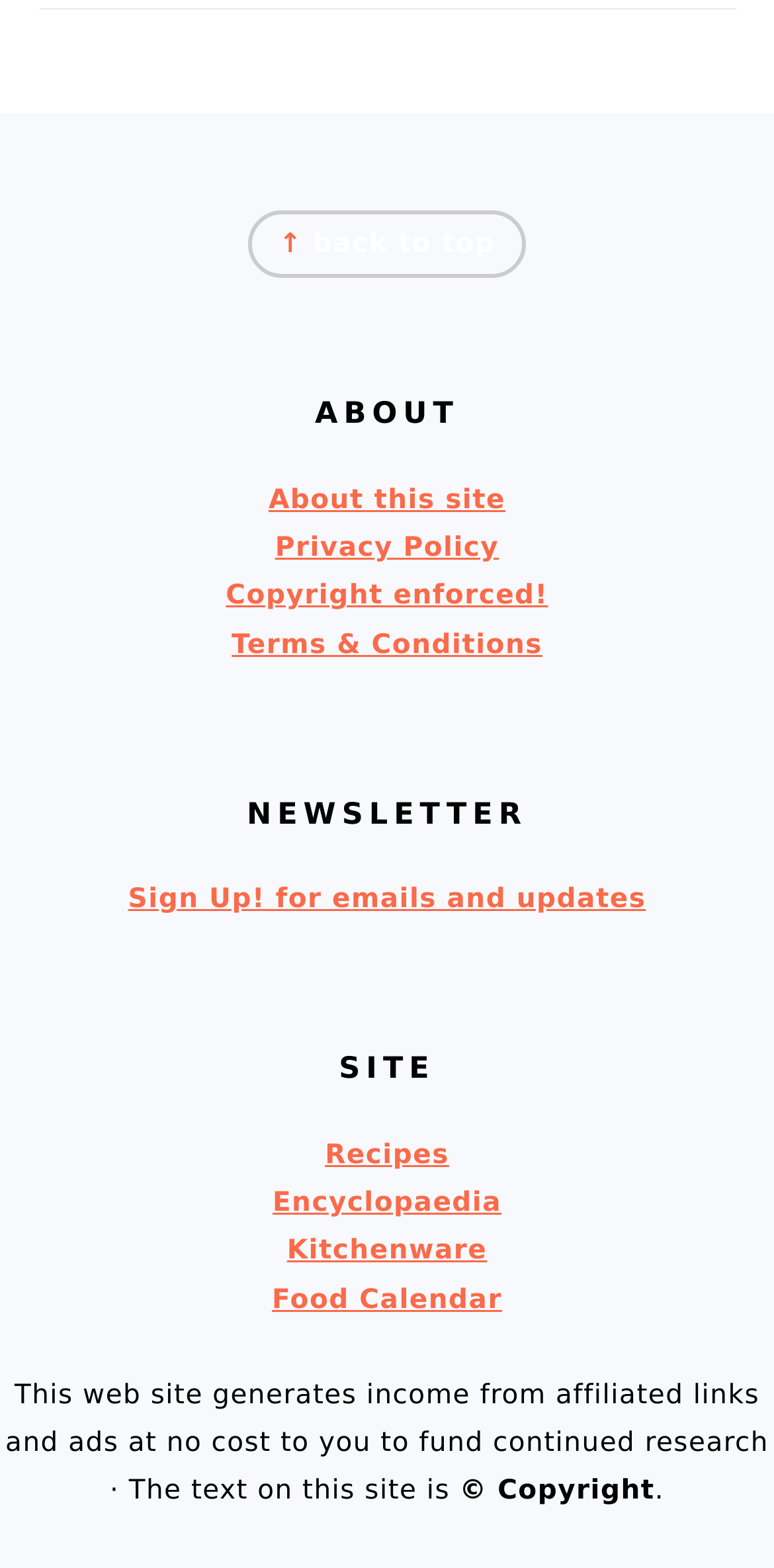What is the category below 'NEWSLETTER'?
Please provide a single word or phrase in response based on the screenshot.

SITE